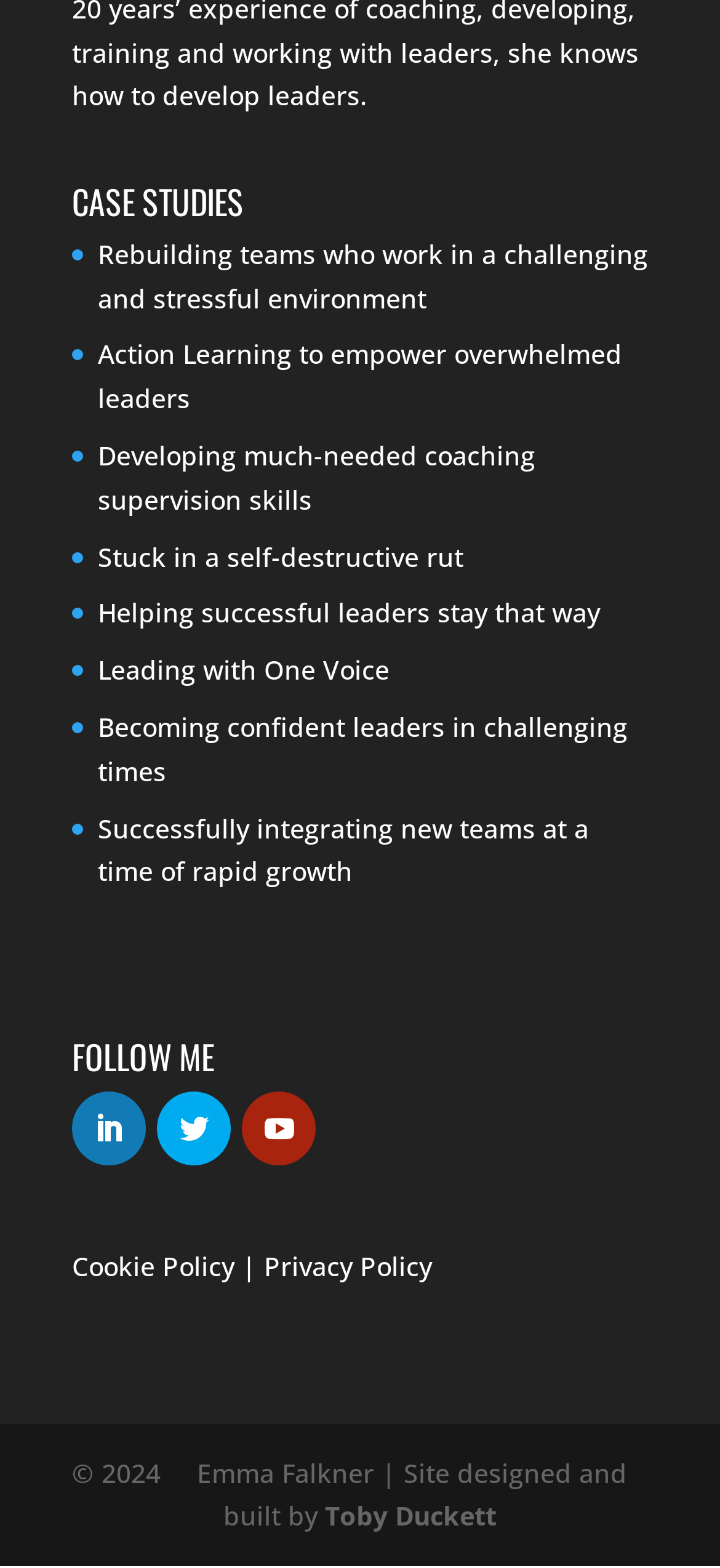Locate the bounding box of the UI element described by: "Cookie Policy" in the given webpage screenshot.

[0.1, 0.796, 0.326, 0.818]